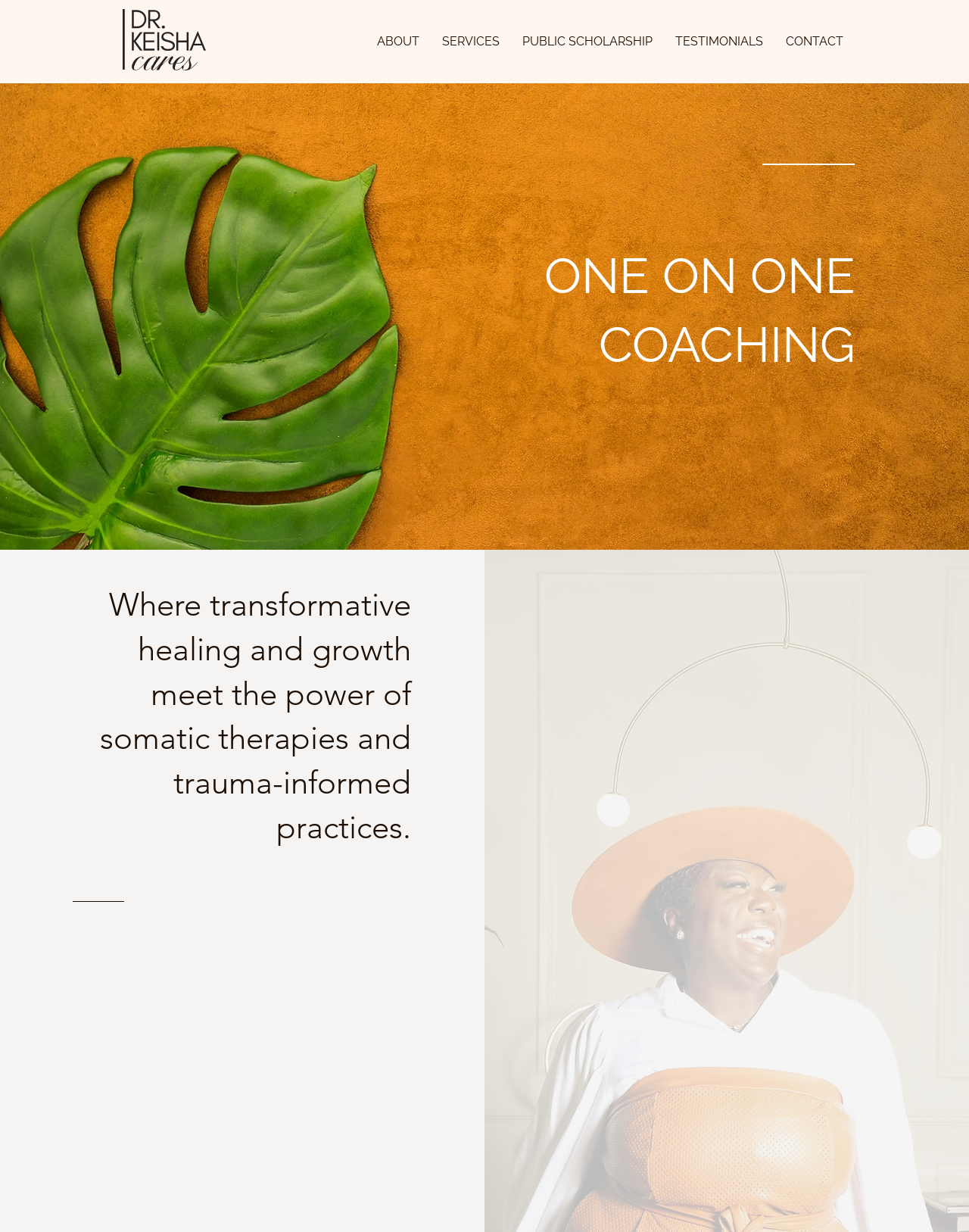Use the information in the screenshot to answer the question comprehensively: What is the purpose of the navigation section?

The navigation section contains links to various pages, including 'ABOUT', 'SERVICES', 'PUBLIC SCHOLARSHIP', 'TESTIMONIALS', and 'CONTACT', suggesting that its purpose is to allow users to access different sections of the website.